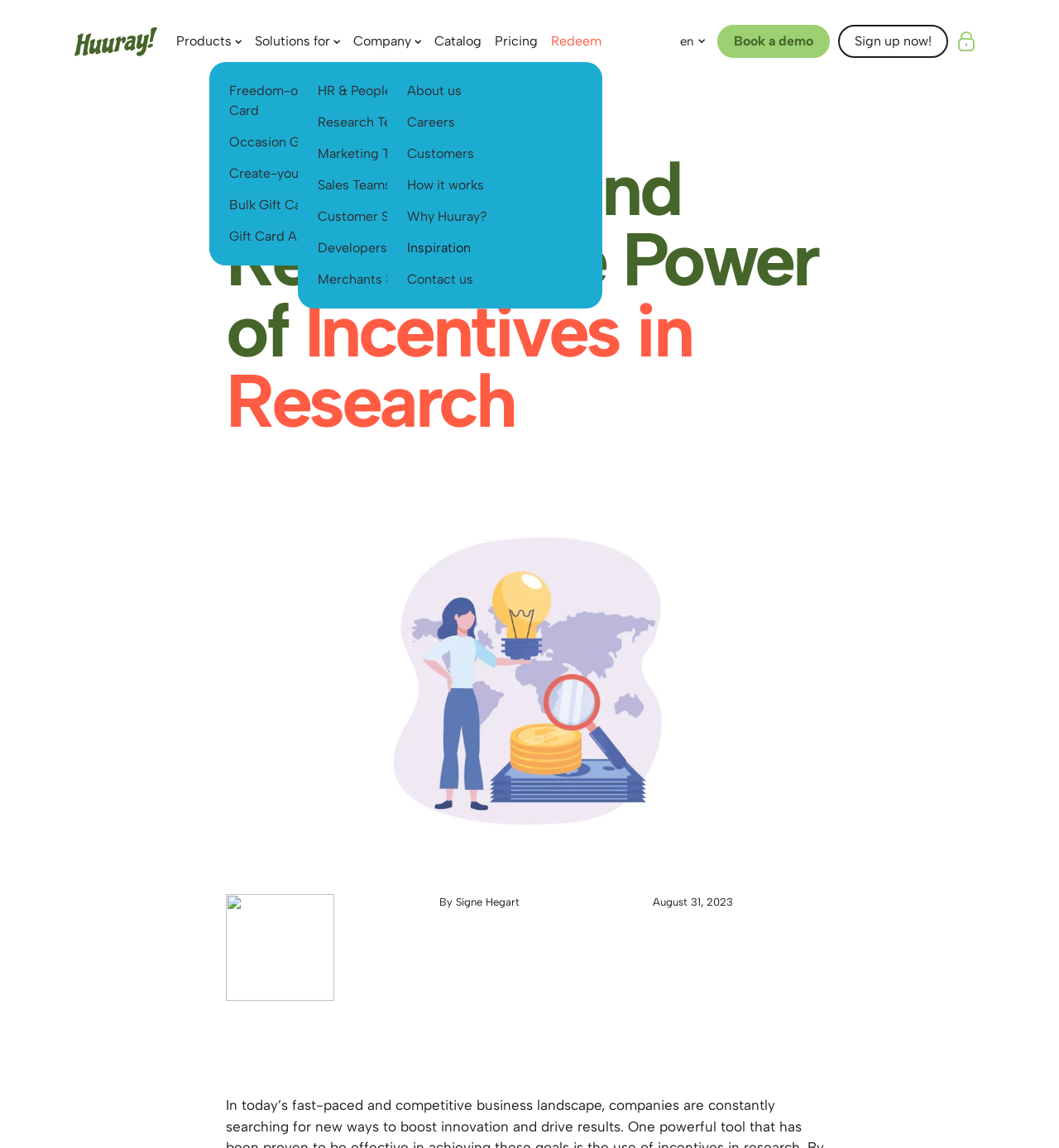By analyzing the image, answer the following question with a detailed response: What is the date of the article?

The date of the article can be found at the bottom of the webpage, where it says 'August 31, 2023'.